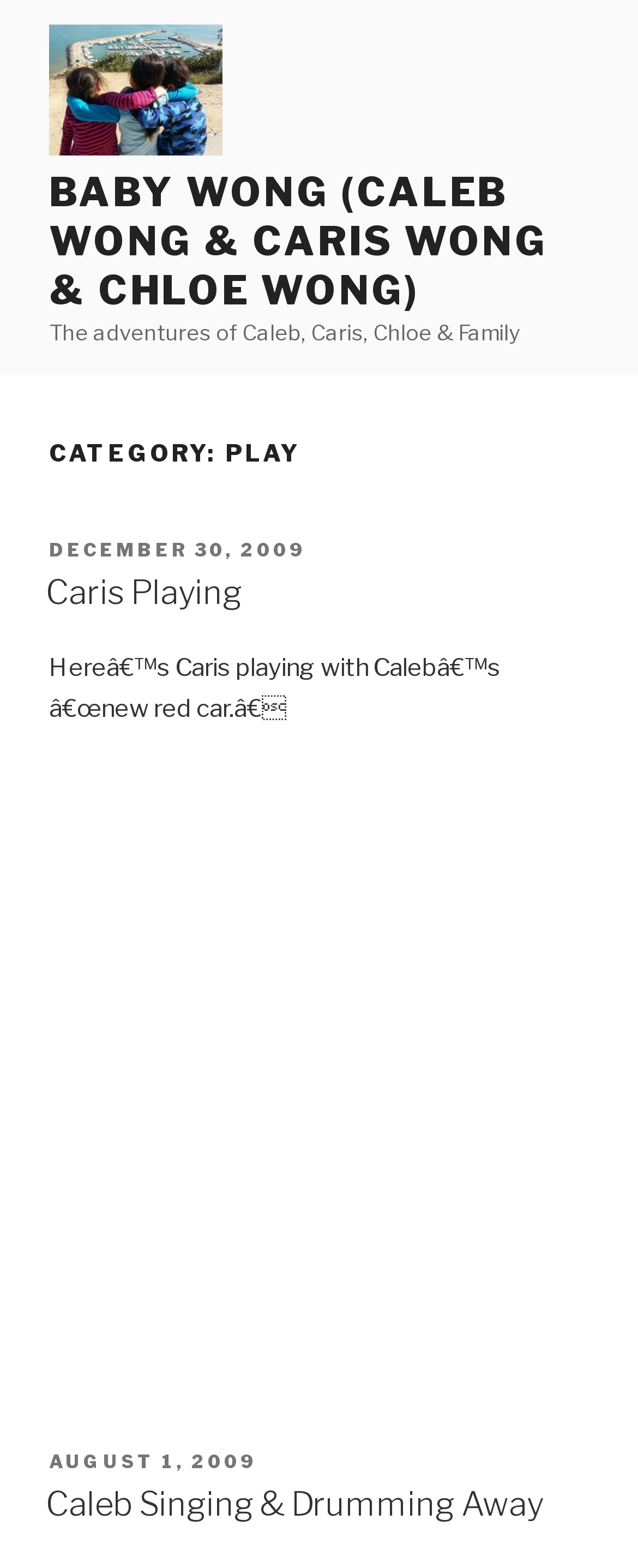From the webpage screenshot, identify the region described by Caris Playing. Provide the bounding box coordinates as (top-left x, top-left y, bottom-right x, bottom-right y), with each value being a floating point number between 0 and 1.

[0.072, 0.365, 0.379, 0.39]